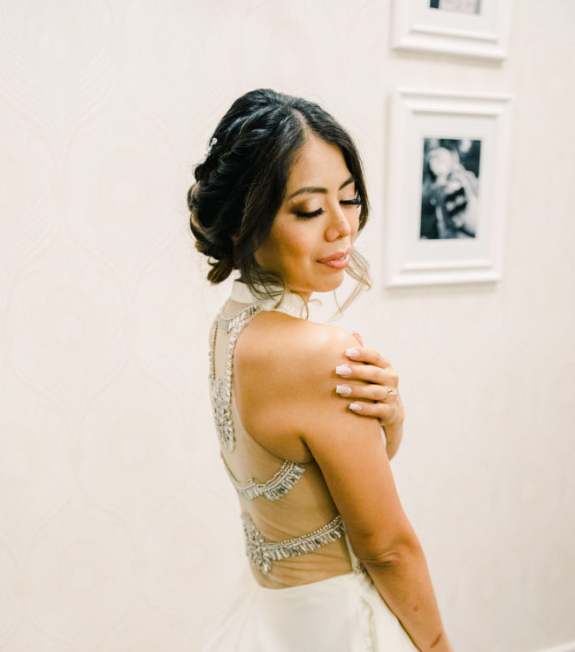Elaborate on the details you observe in the image.

In this elegant image, a woman is gracefully posed, showcasing her stunning outfit that features intricate beadwork along the back. Her hair is styled in soft, glamorous waves, accentuated with subtle highlights, giving her a radiant glow. She gently touches her shoulder, exuding confidence and poise. The background hints at a tastefully decorated space, framed by soft, neutral tones and chic black-and-white photographs, which enhance the overall ambiance. The intricate details of her attire and her serene expression create a captivating moment, embodying grace and elegance.